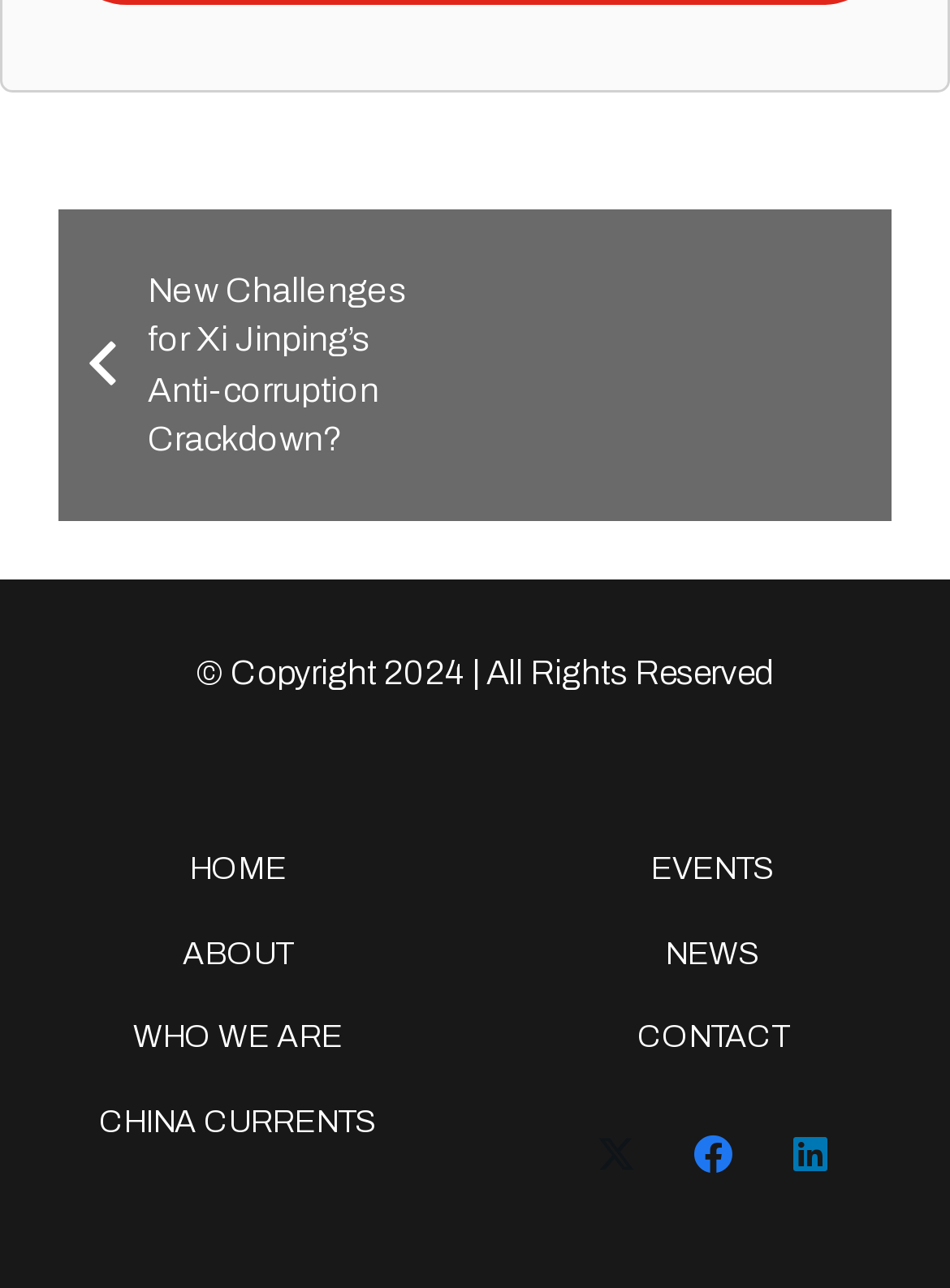Determine the bounding box coordinates of the clickable element necessary to fulfill the instruction: "Check NEWS". Provide the coordinates as four float numbers within the 0 to 1 range, i.e., [left, top, right, bottom].

[0.7, 0.727, 0.8, 0.754]